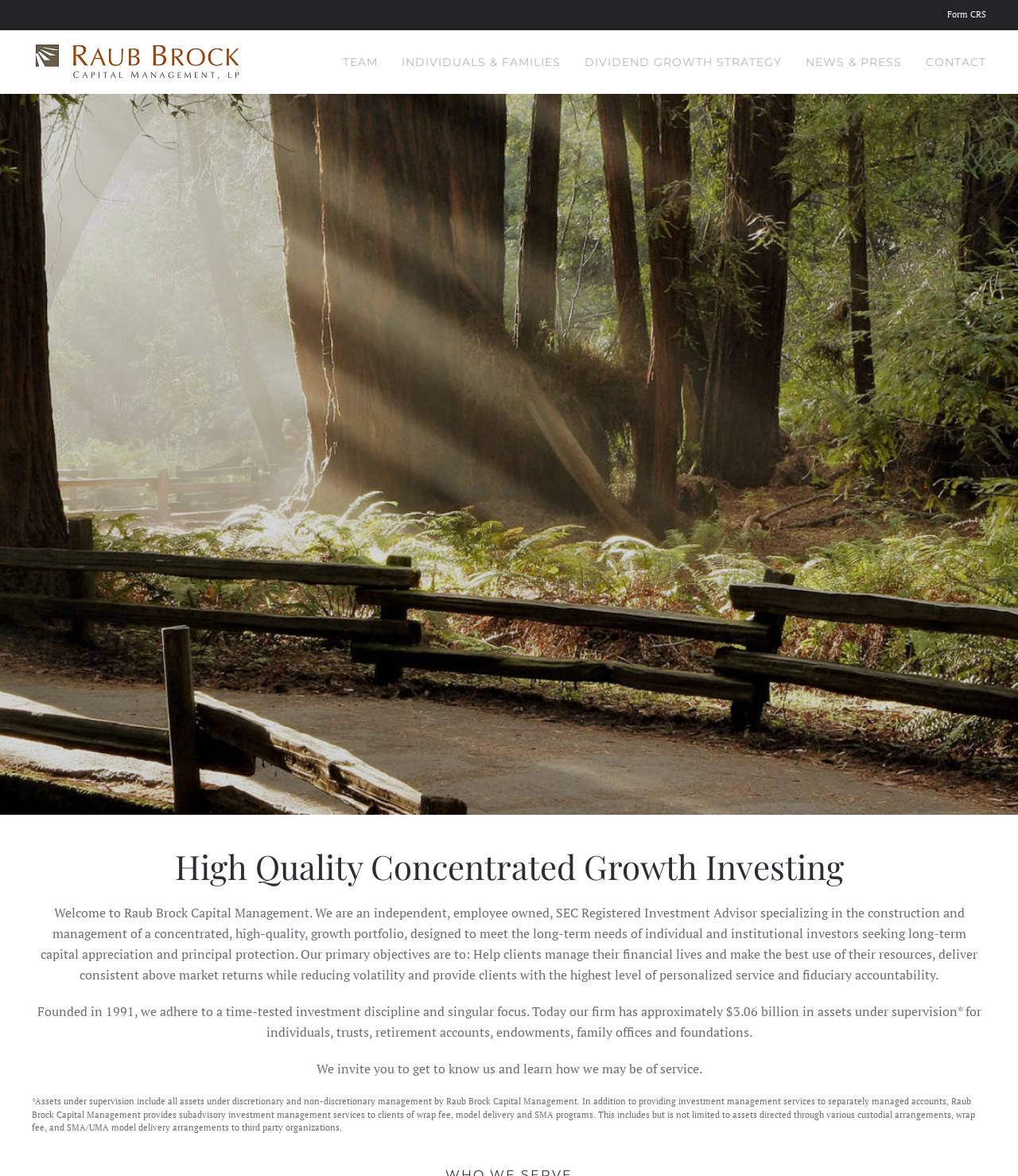Find the bounding box coordinates for the UI element that matches this description: "alt="Raub Brock Capital Management, LP"".

[0.02, 0.026, 0.249, 0.08]